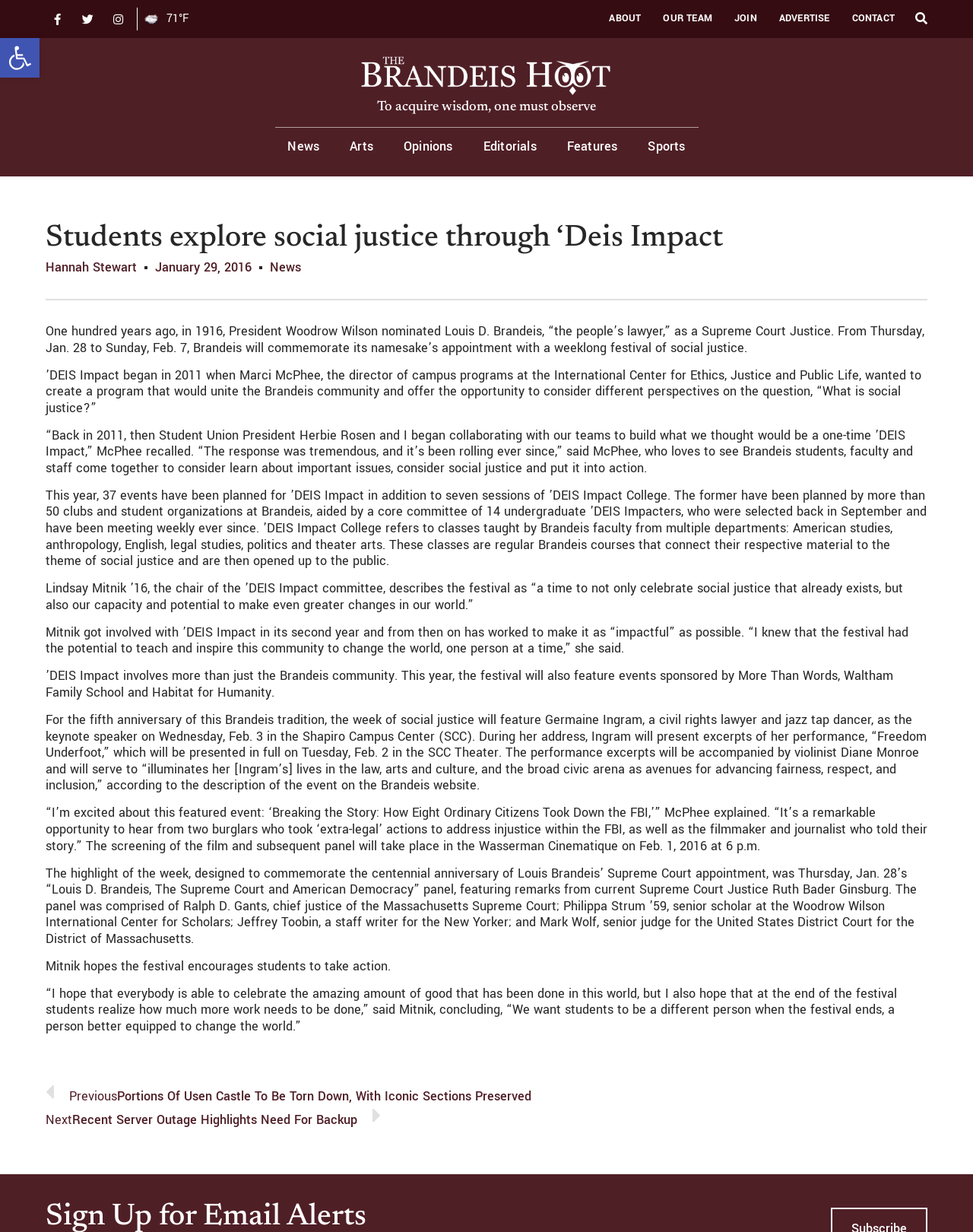Provide a brief response using a word or short phrase to this question:
What is the current temperature?

71°F